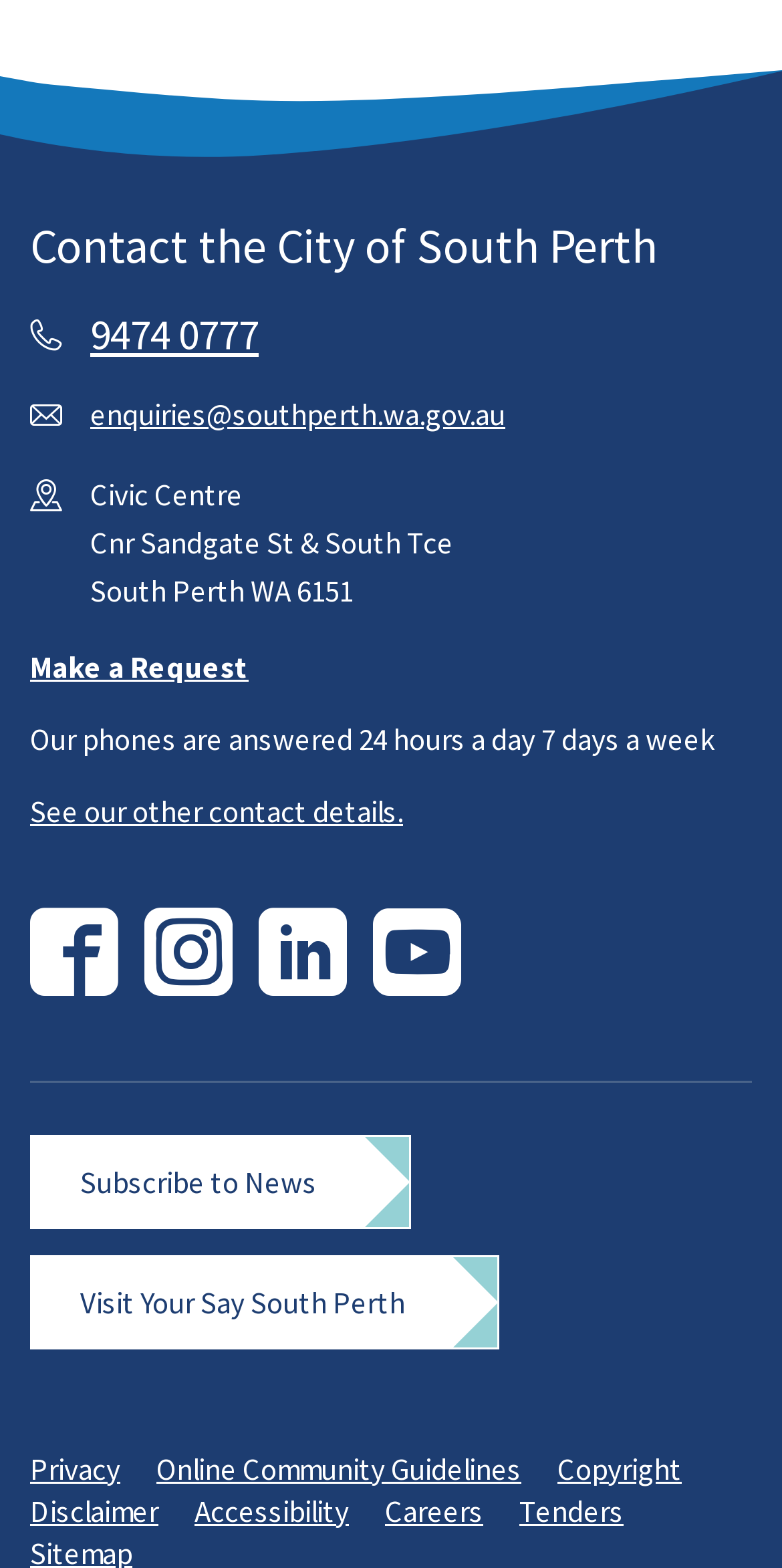Please find and report the bounding box coordinates of the element to click in order to perform the following action: "Call the city of South Perth". The coordinates should be expressed as four float numbers between 0 and 1, in the format [left, top, right, bottom].

[0.115, 0.195, 0.331, 0.23]